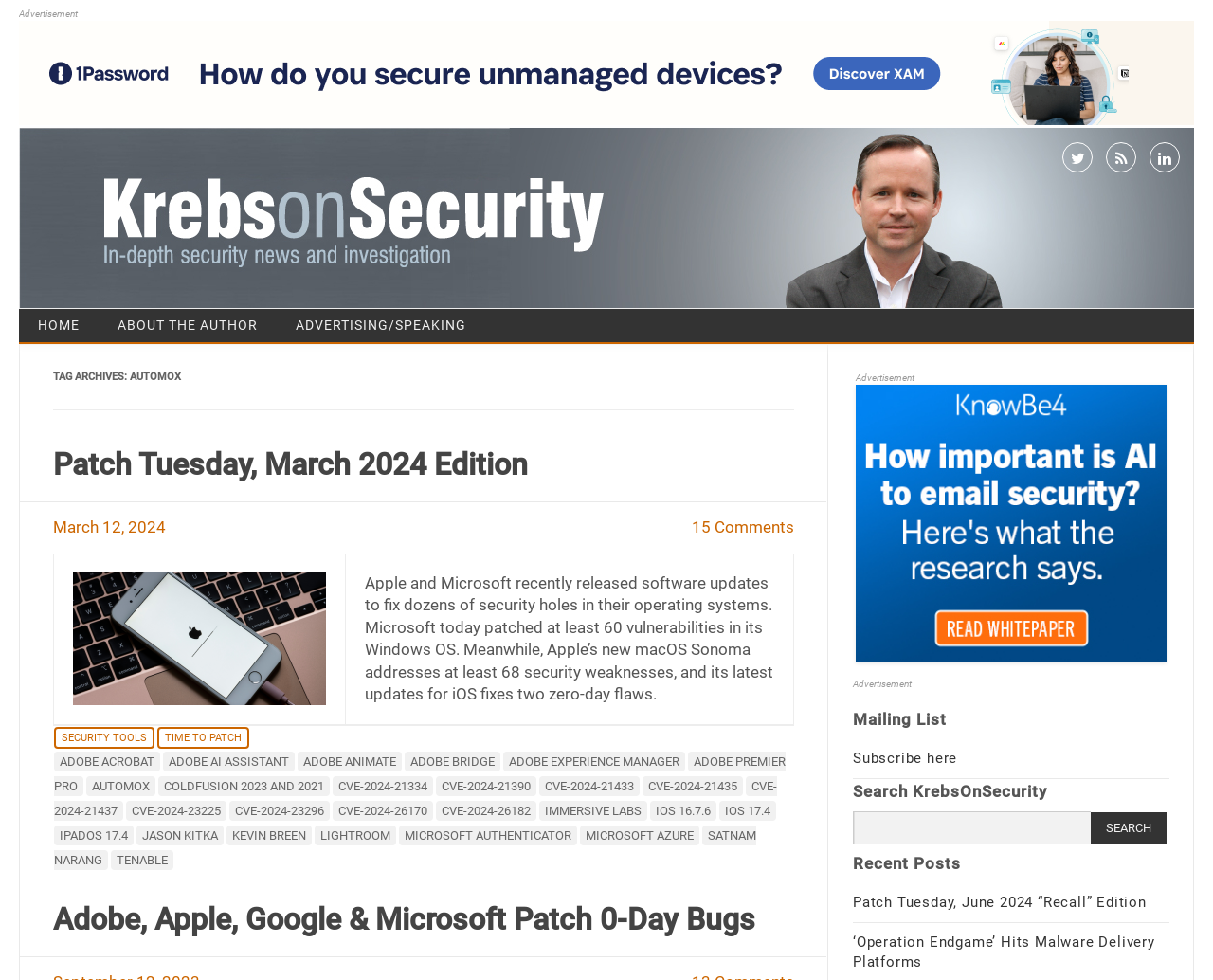Please find the bounding box for the UI element described by: "parent_node: Search for: name="s"".

[0.703, 0.828, 0.899, 0.862]